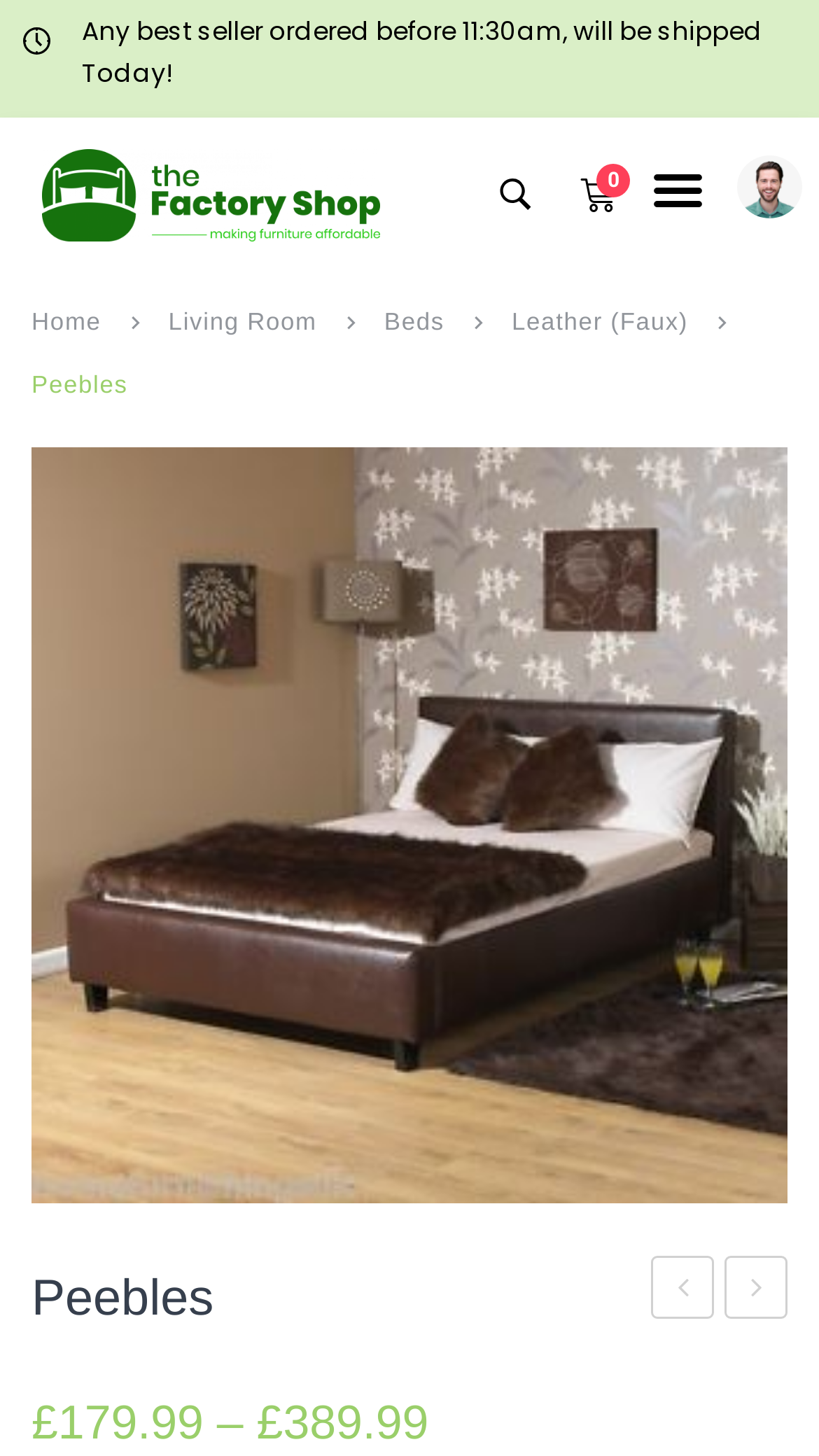Please identify the coordinates of the bounding box for the clickable region that will accomplish this instruction: "View the Peebles bed frame details".

[0.038, 0.87, 0.962, 0.916]